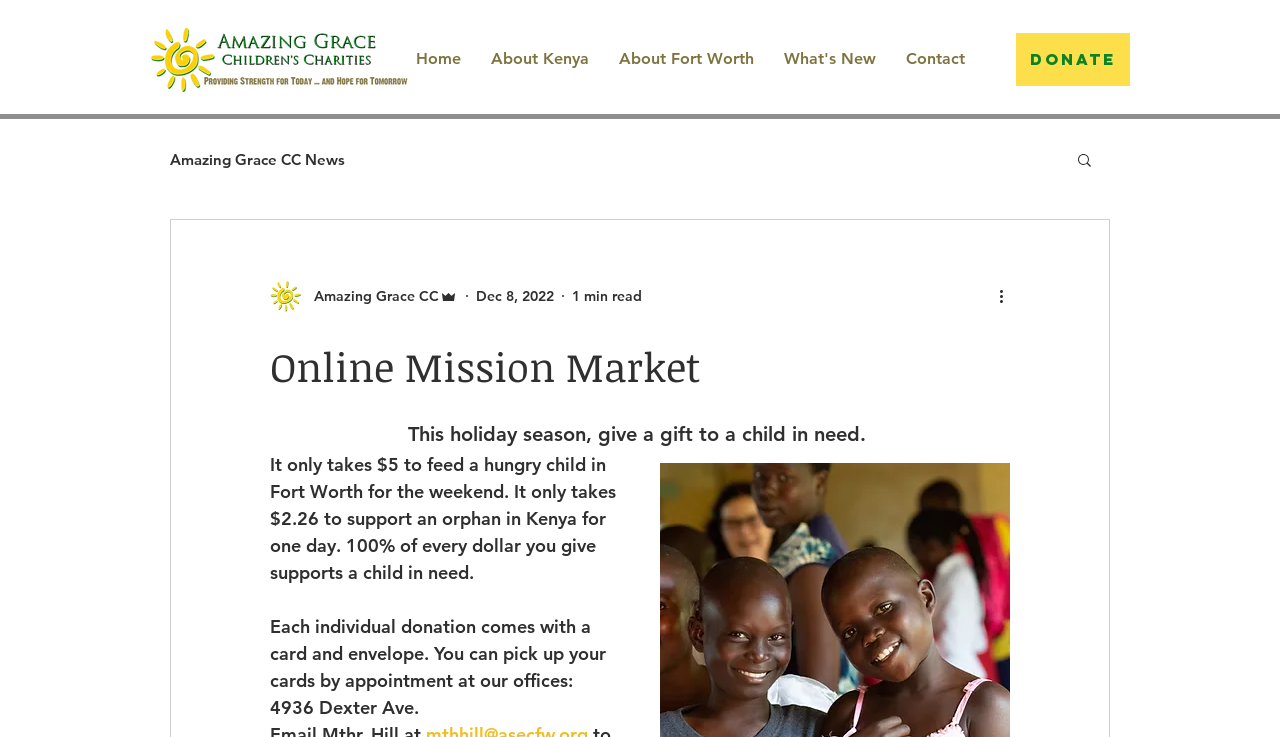Can you find the bounding box coordinates of the area I should click to execute the following instruction: "Click the DONATE button"?

[0.794, 0.045, 0.883, 0.117]